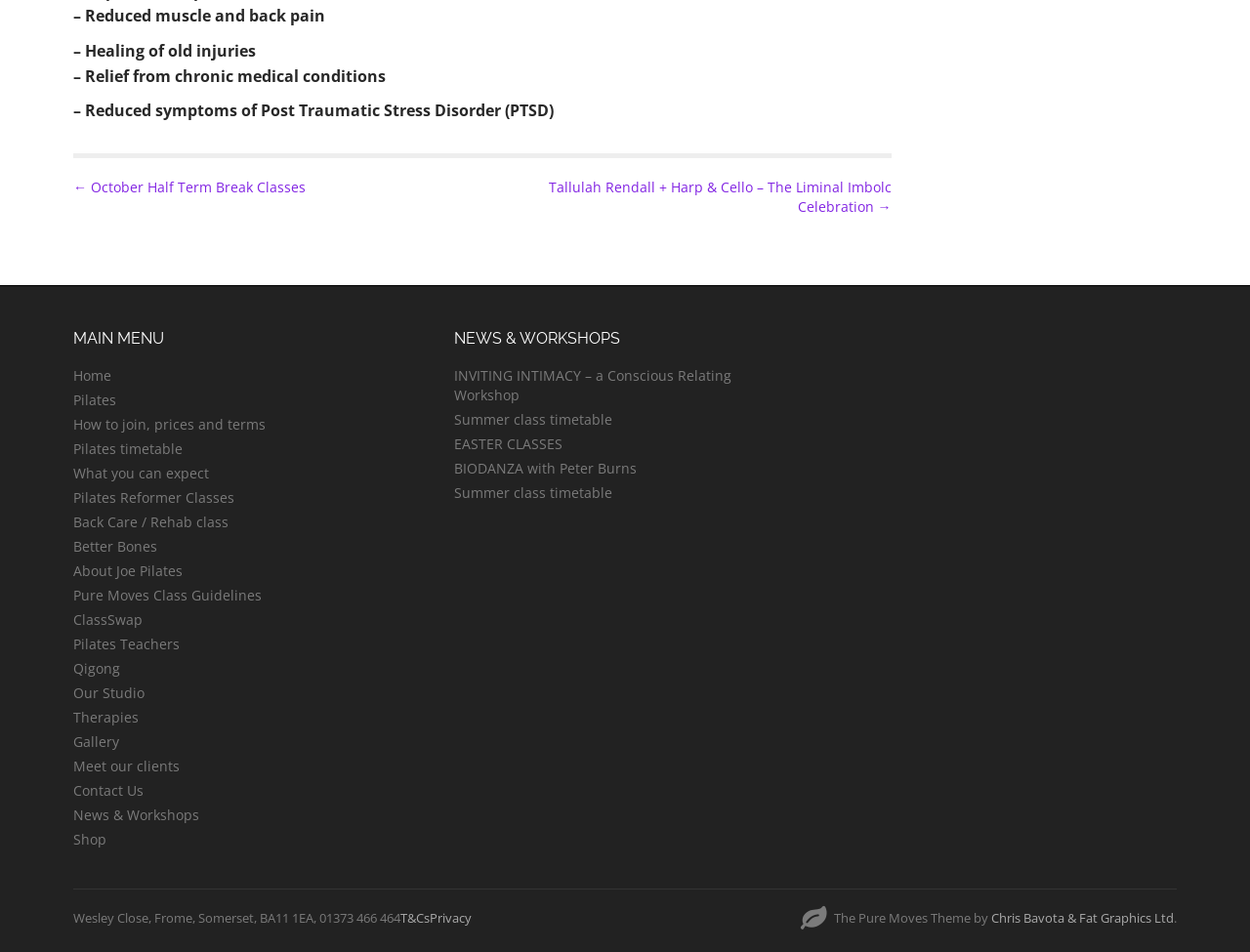Using the element description provided, determine the bounding box coordinates in the format (top-left x, top-left y, bottom-right x, bottom-right y). Ensure that all values are floating point numbers between 0 and 1. Element description: Privacy

[0.344, 0.955, 0.377, 0.973]